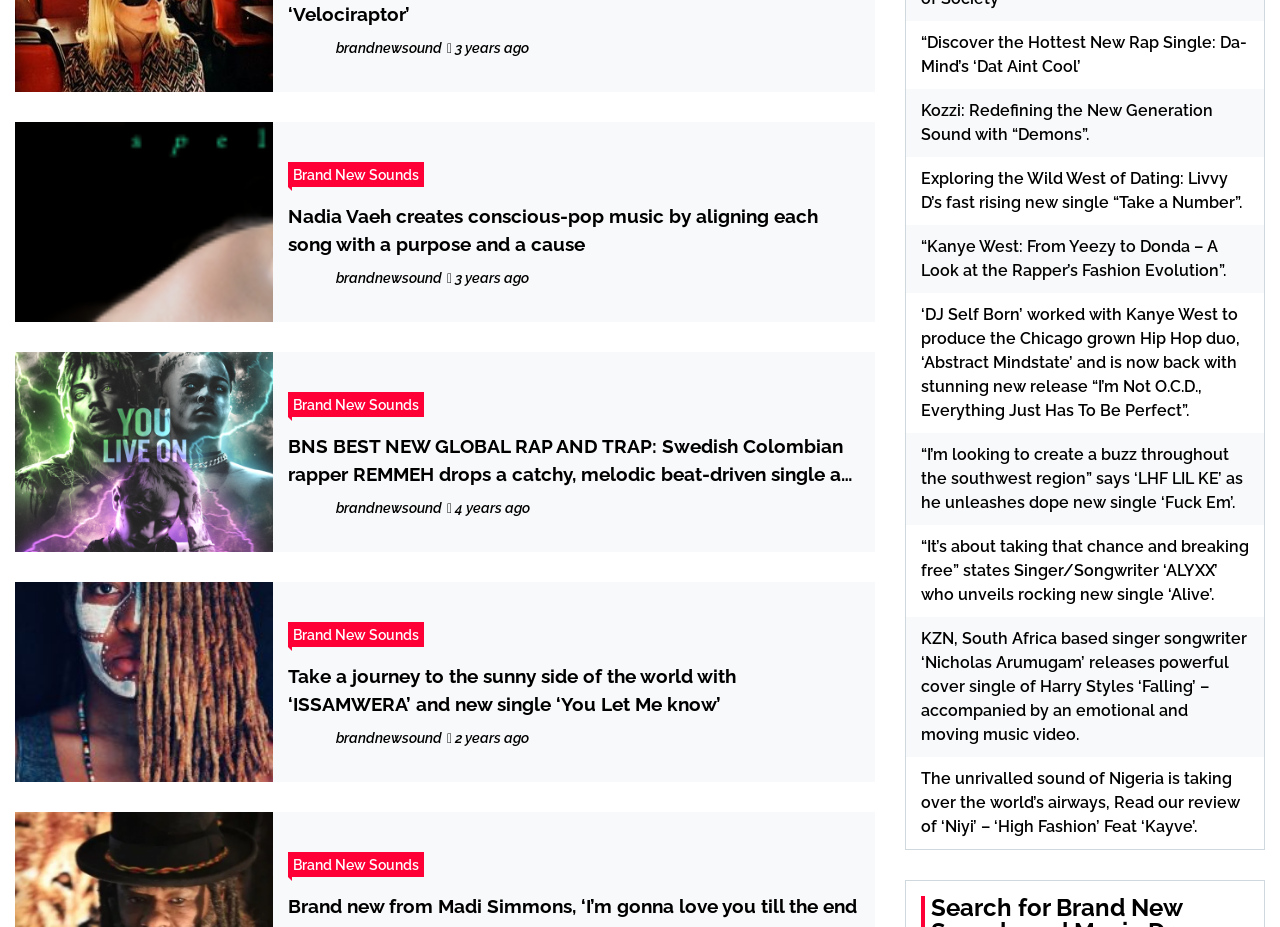How many articles are on this webpage?
Give a one-word or short-phrase answer derived from the screenshot.

12